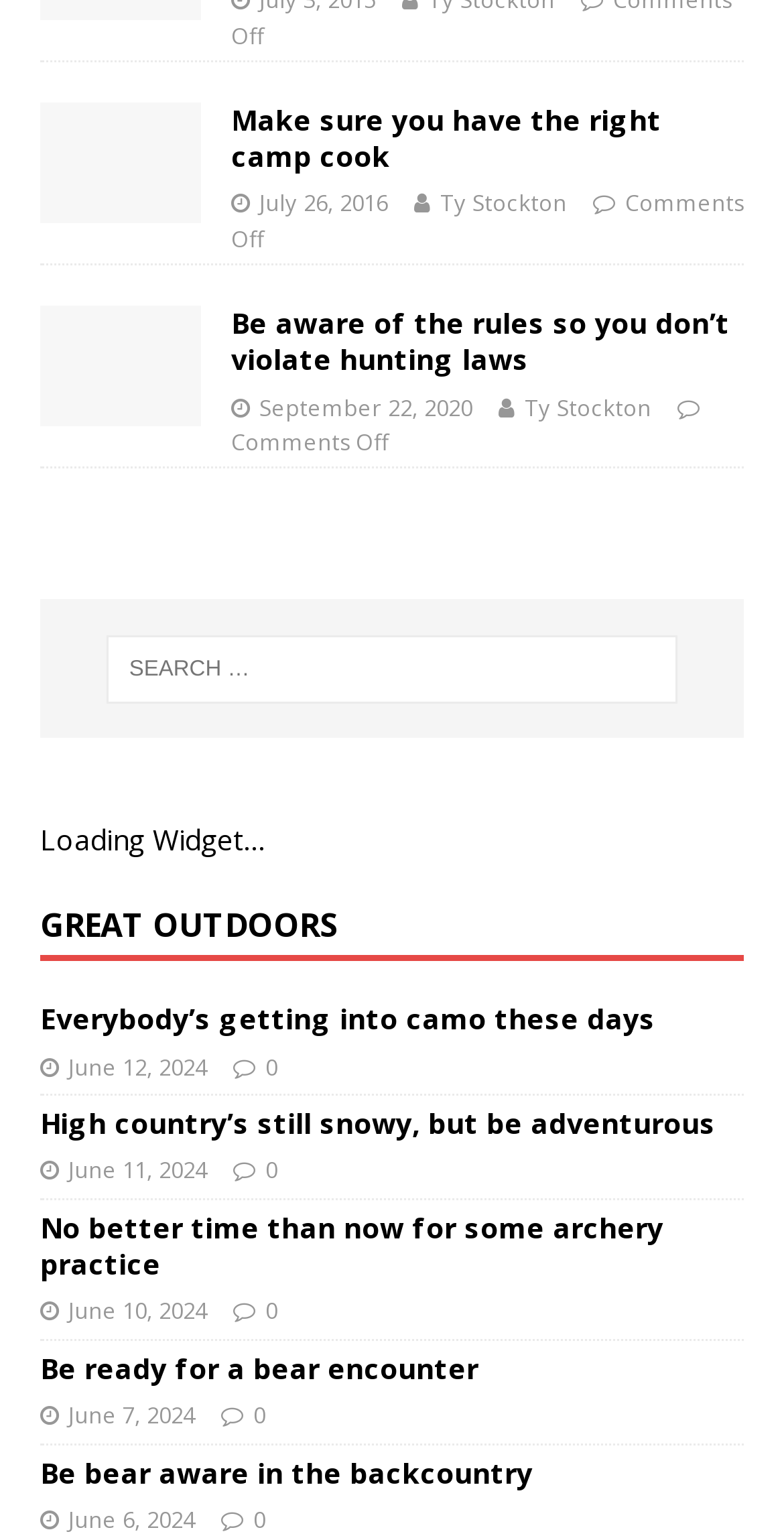What is the date of the latest article?
Carefully analyze the image and provide a thorough answer to the question.

I looked at the 'link' elements with dates and found the latest one, which is [570] with the text 'June 12, 2024'.